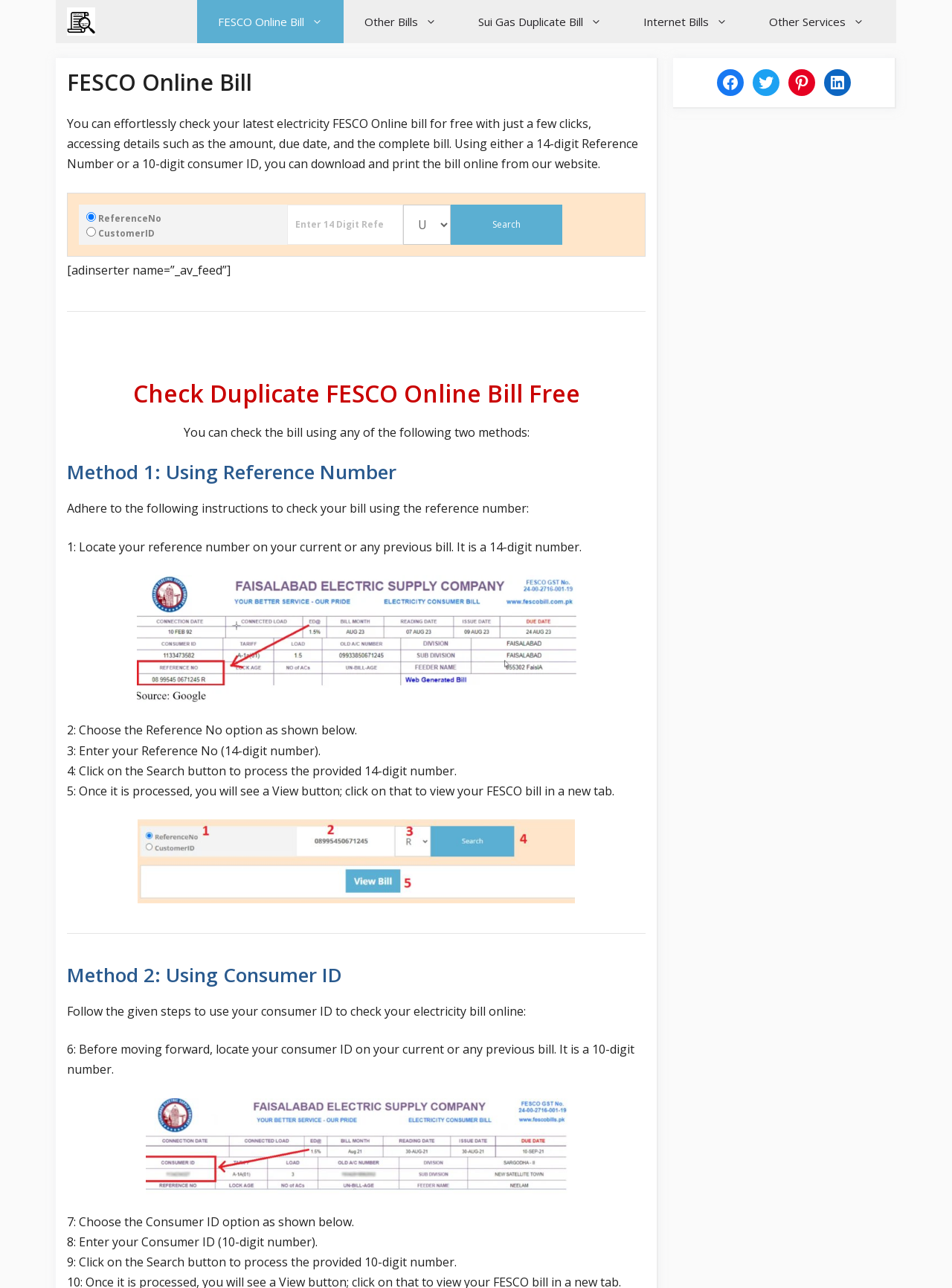Determine the bounding box coordinates of the clickable element to achieve the following action: 'Click the Facebook link'. Provide the coordinates as four float values between 0 and 1, formatted as [left, top, right, bottom].

[0.753, 0.054, 0.781, 0.075]